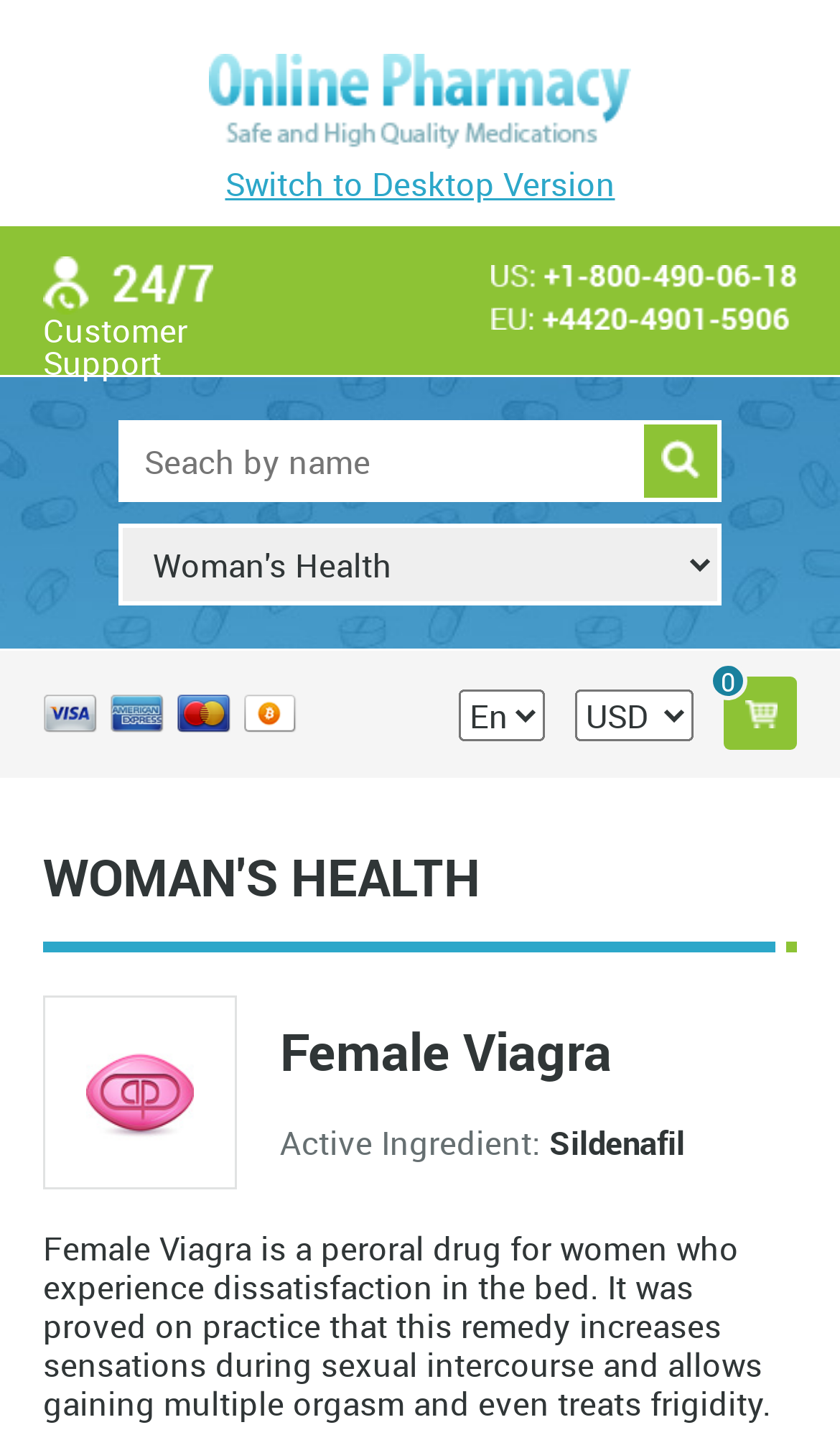How many versions of the webpage are available?
Using the image, elaborate on the answer with as much detail as possible.

The webpage has a link labeled 'Switch to Desktop Version', implying that there is also a mobile version of the webpage.